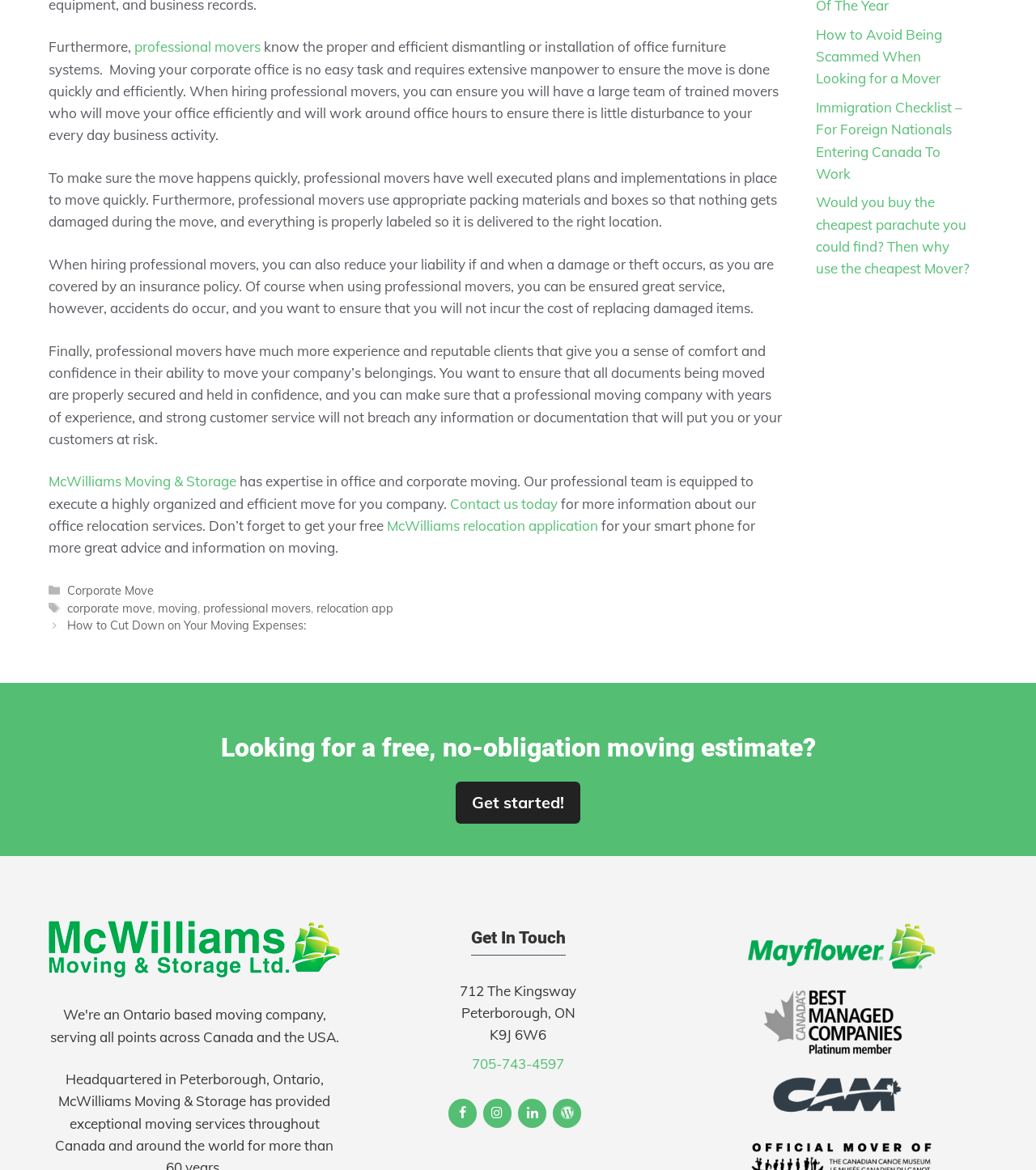Show the bounding box coordinates for the HTML element as described: "aria-label="Facebook" title="Facebook"".

[0.433, 0.939, 0.46, 0.964]